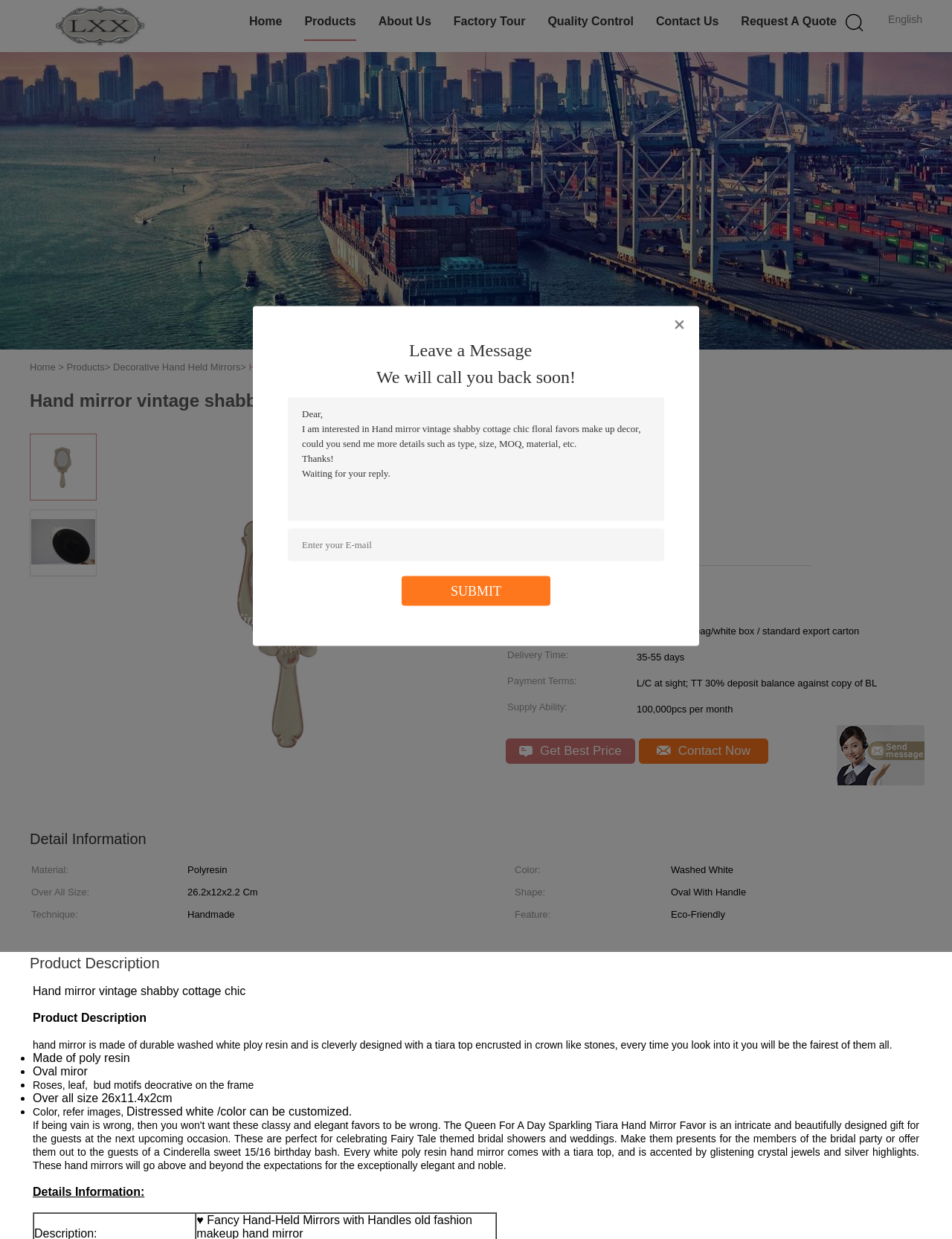What is the delivery time for this product? Please answer the question using a single word or phrase based on the image.

35-55 days